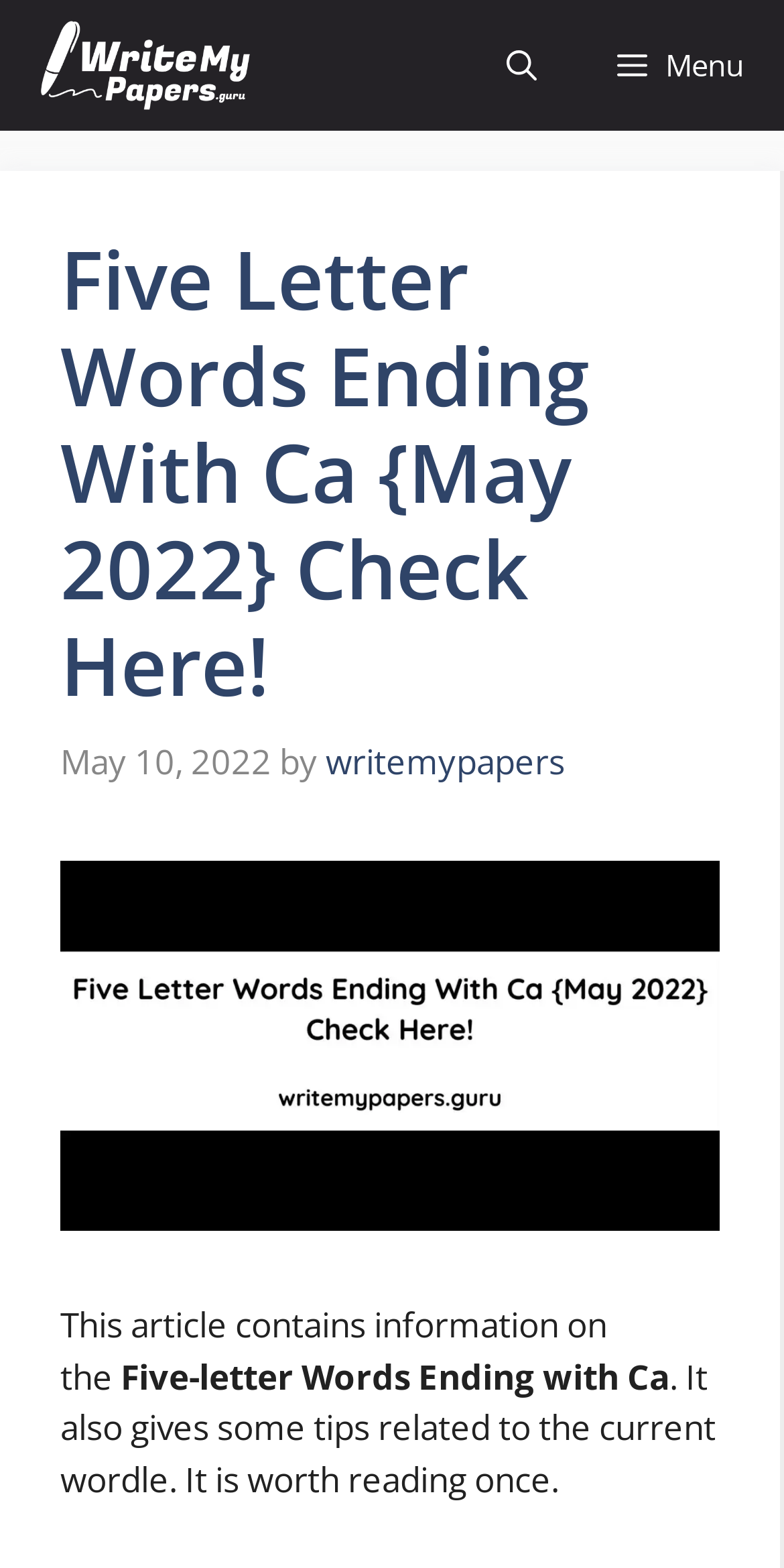Please respond in a single word or phrase: 
What is the purpose of the article?

Provide information and tips